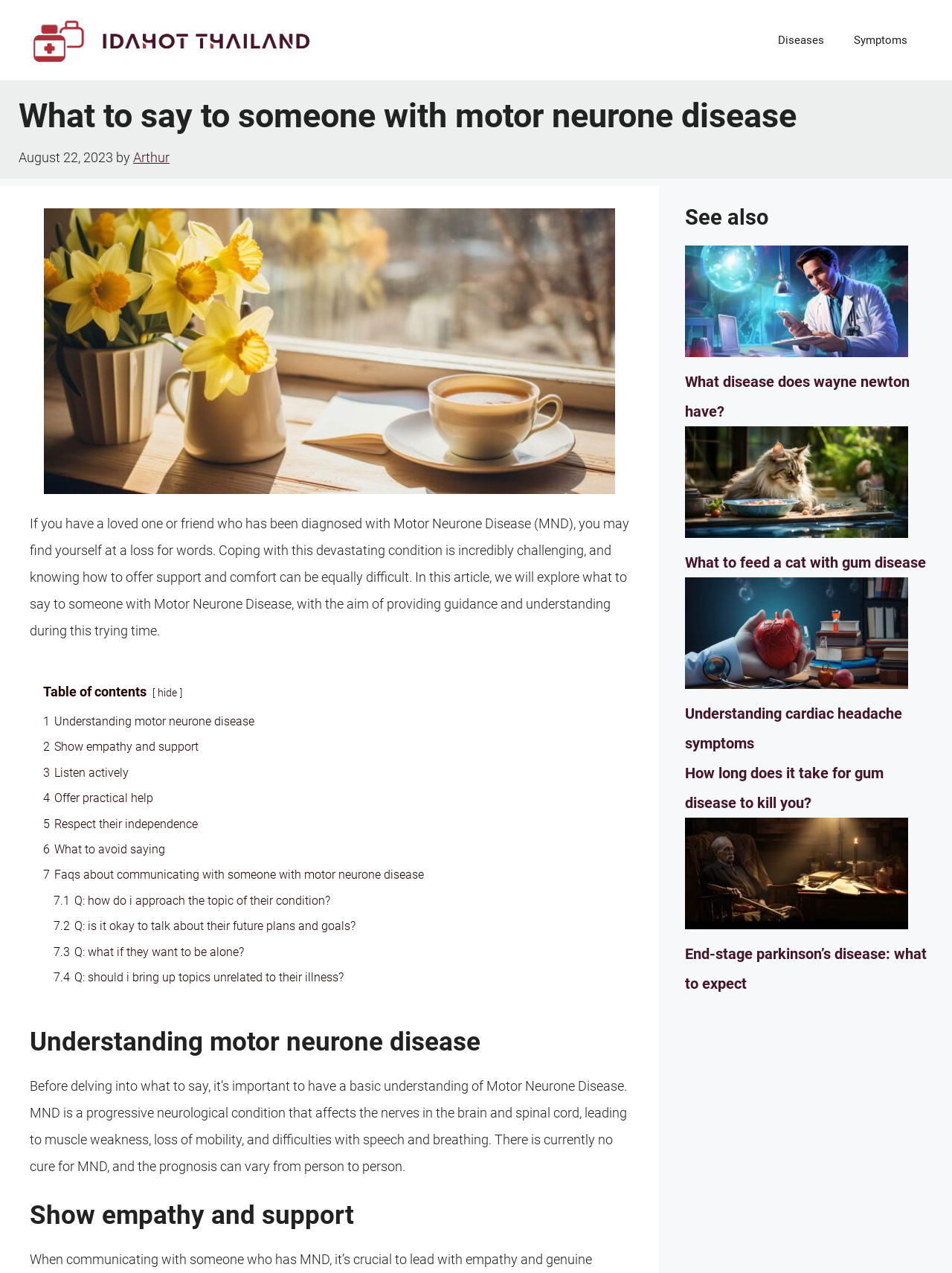Locate the bounding box coordinates of the element that needs to be clicked to carry out the instruction: "Read the article 'What to say to someone with motor neurone disease'". The coordinates should be given as four float numbers ranging from 0 to 1, i.e., [left, top, right, bottom].

[0.031, 0.405, 0.661, 0.501]